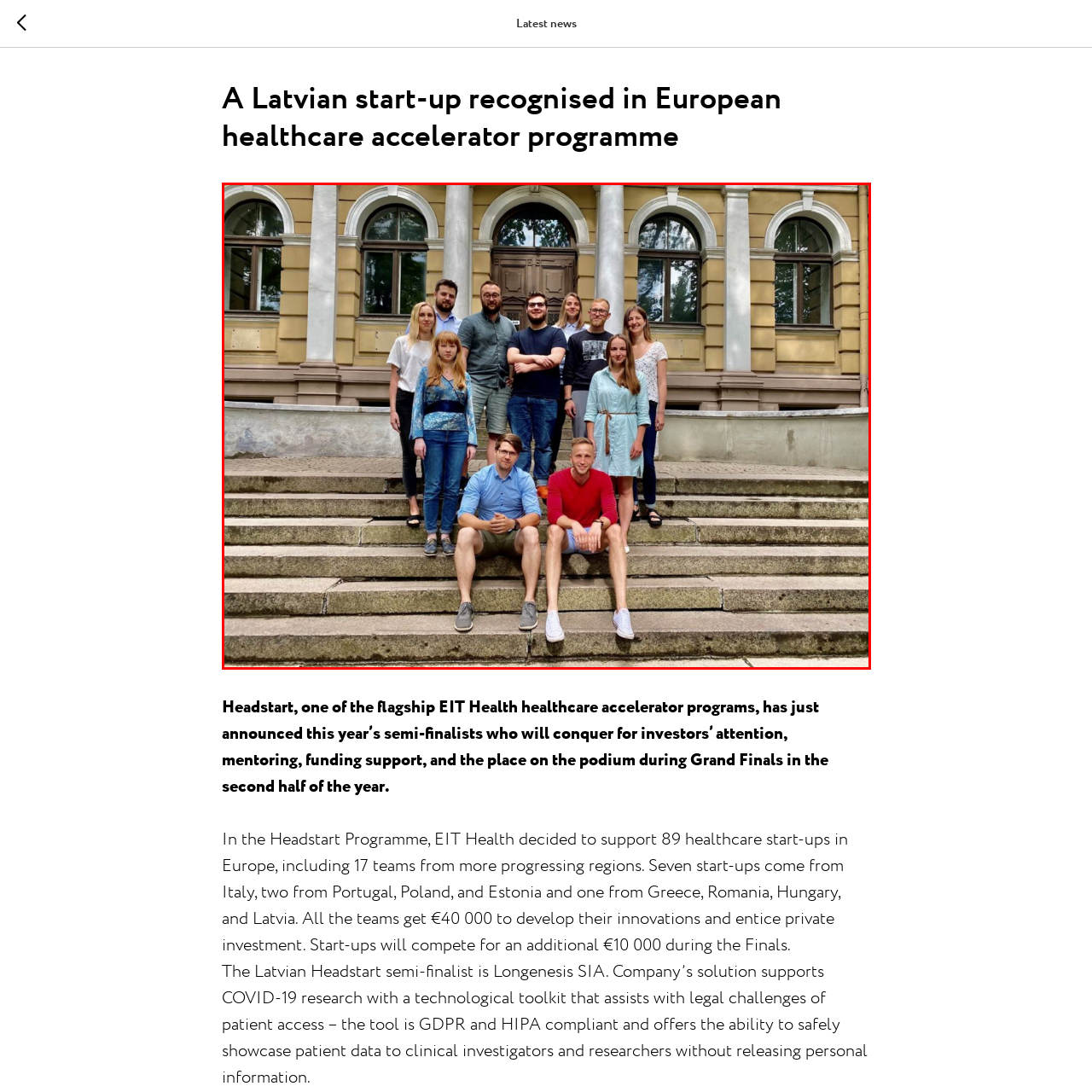What is the style of the building in the background?
Focus on the red bounded area in the image and respond to the question with a concise word or phrase.

Elegant architecture